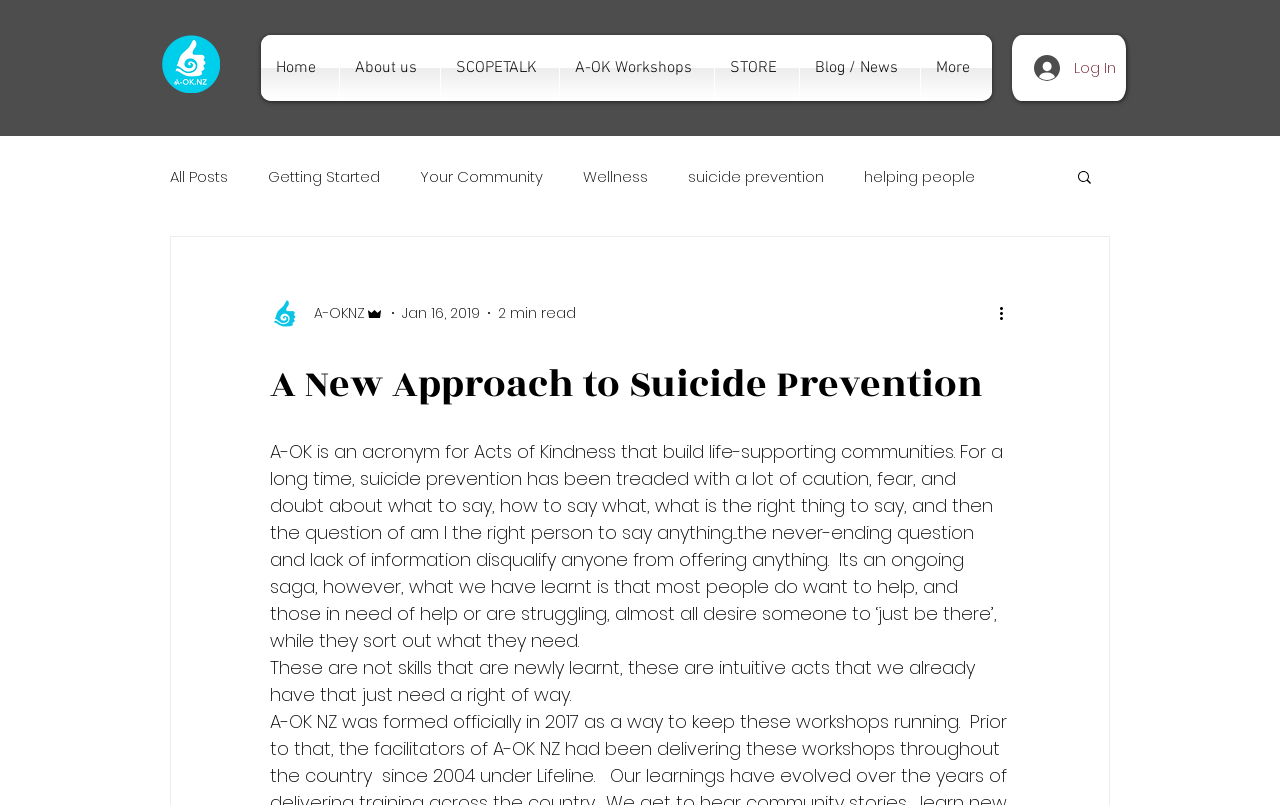Please provide the bounding box coordinates for the element that needs to be clicked to perform the following instruction: "Click on the 'warranty' link". The coordinates should be given as four float numbers between 0 and 1, i.e., [left, top, right, bottom].

None